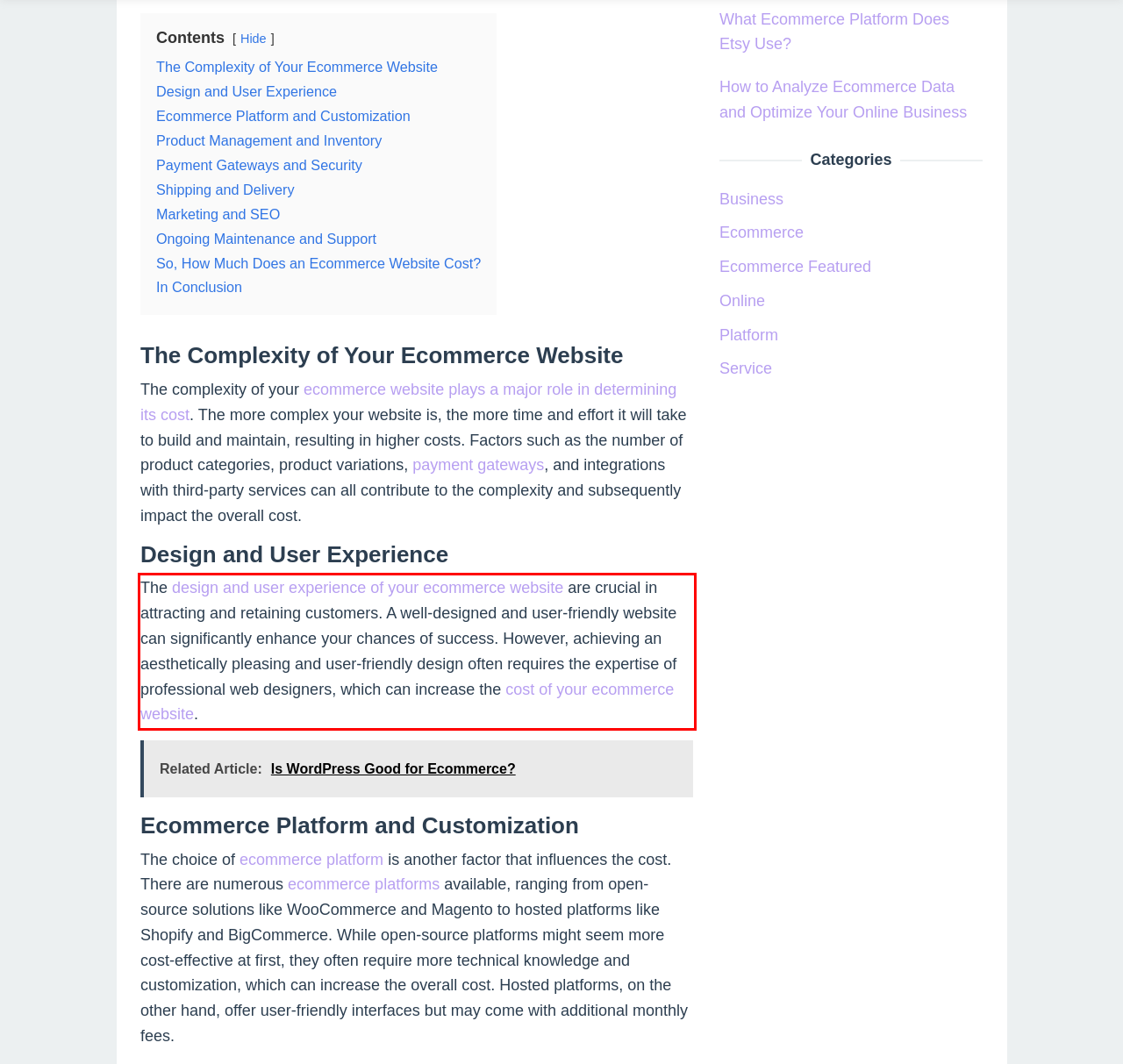You are presented with a screenshot containing a red rectangle. Extract the text found inside this red bounding box.

The design and user experience of your ecommerce website are crucial in attracting and retaining customers. A well-designed and user-friendly website can significantly enhance your chances of success. However, achieving an aesthetically pleasing and user-friendly design often requires the expertise of professional web designers, which can increase the cost of your ecommerce website.